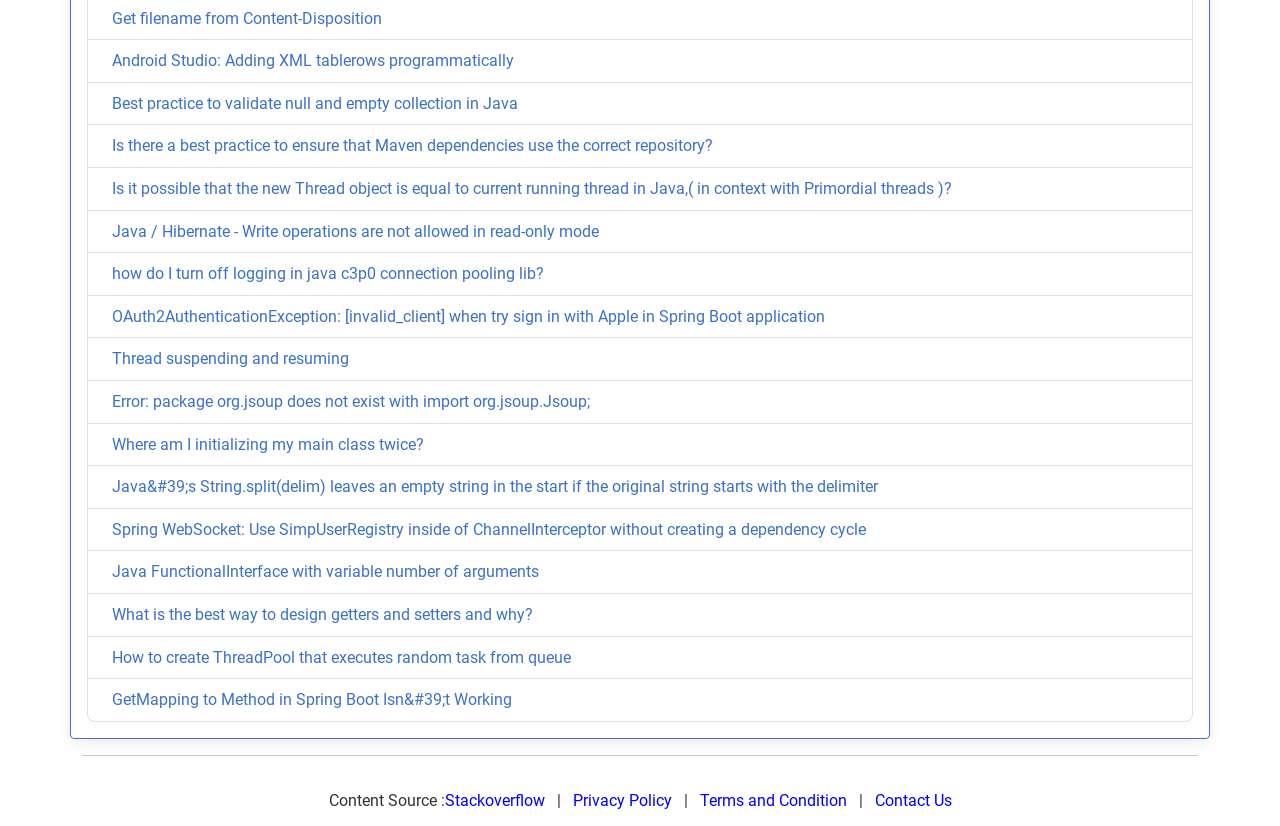Provide your answer to the question using just one word or phrase: What is the name of the website linked at the bottom of the page?

Stackoverflow